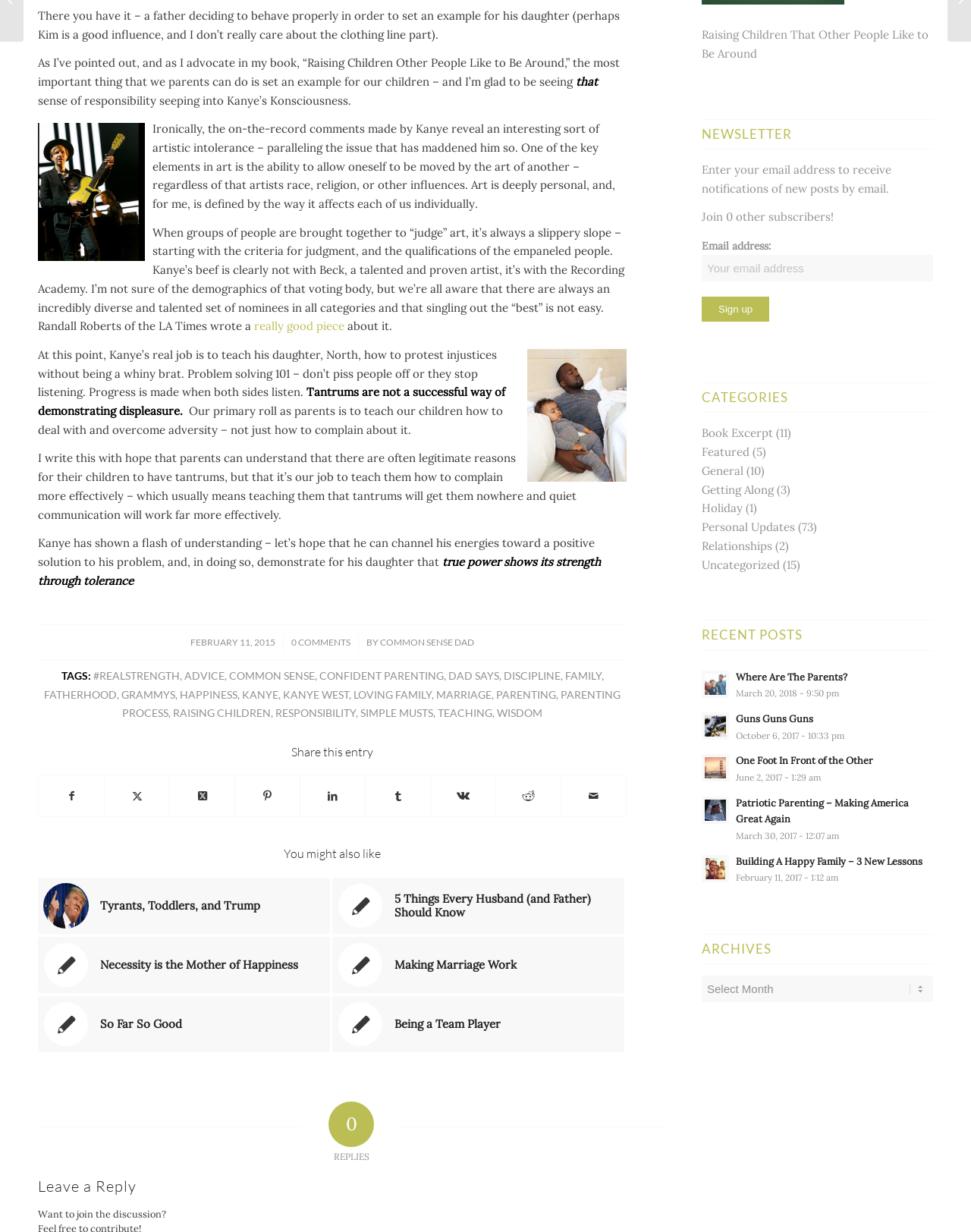Extract the bounding box coordinates for the UI element described as: "raising children".

[0.178, 0.574, 0.279, 0.584]